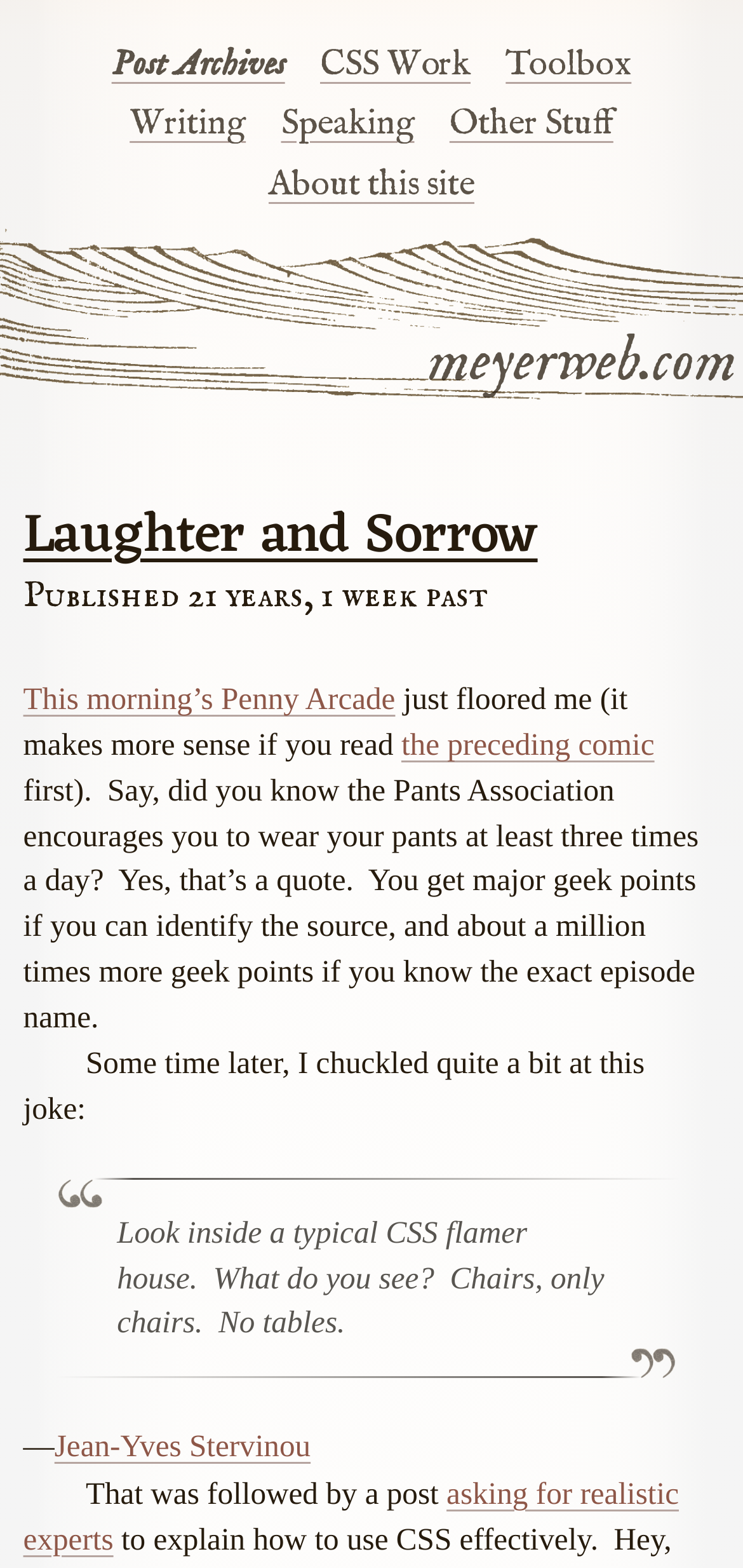Please find the bounding box for the UI component described as follows: "the preceding comic".

[0.54, 0.463, 0.881, 0.486]